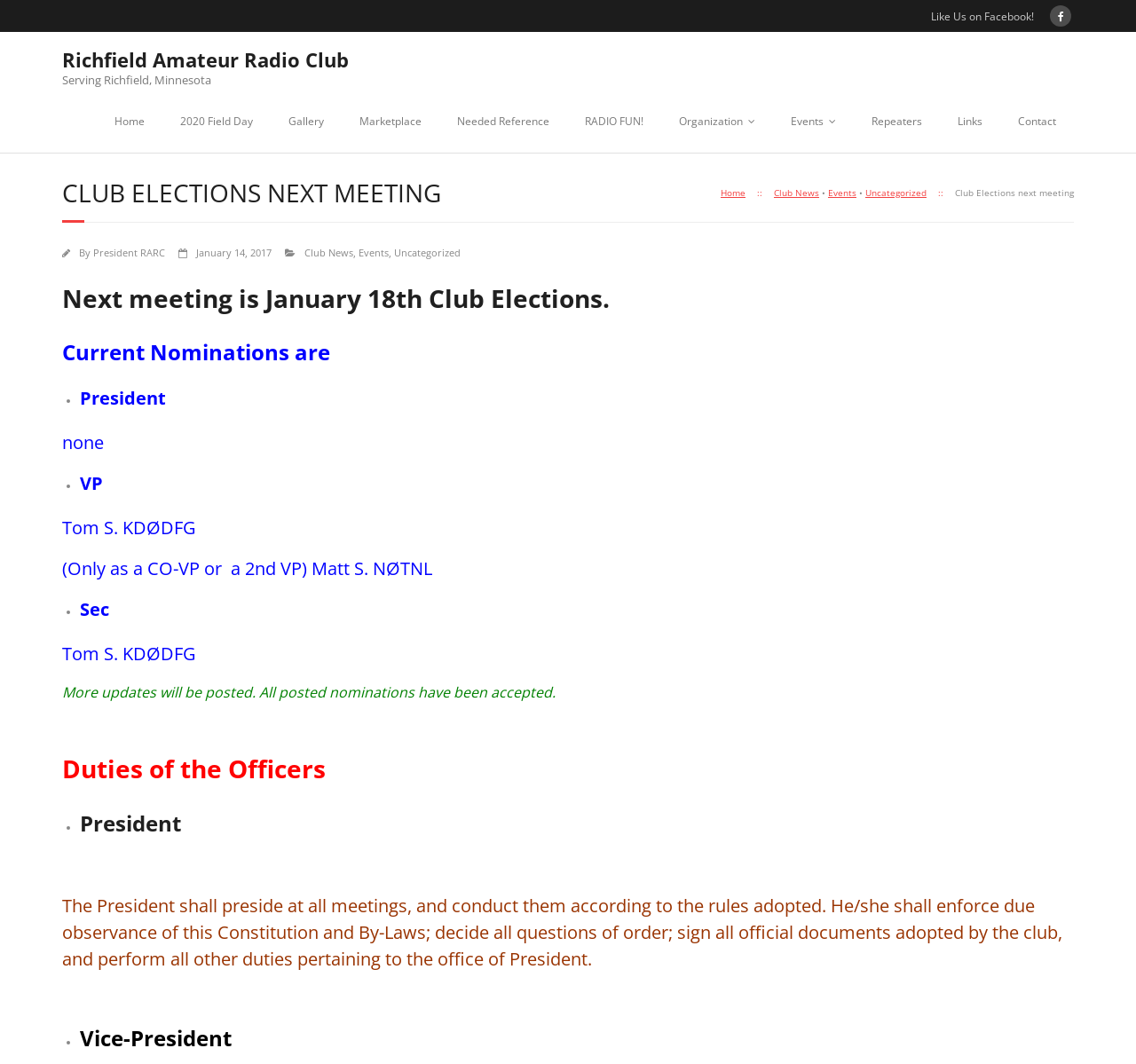Provide the bounding box coordinates in the format (top-left x, top-left y, bottom-right x, bottom-right y). All values are floating point numbers between 0 and 1. Determine the bounding box coordinate of the UI element described as: Uncategorized

[0.347, 0.231, 0.405, 0.244]